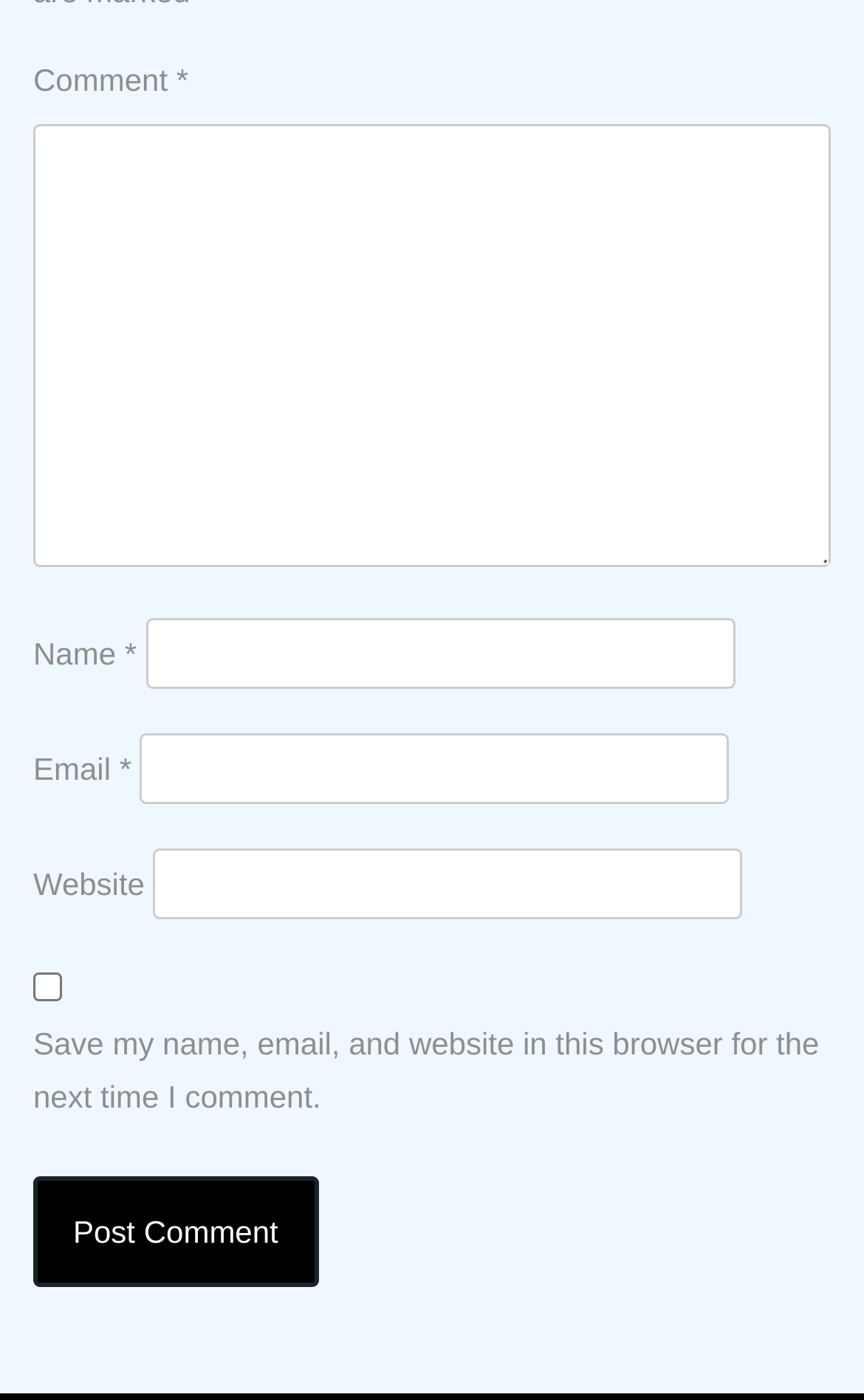Provide a short answer to the following question with just one word or phrase: Is the 'Email' field required?

Yes